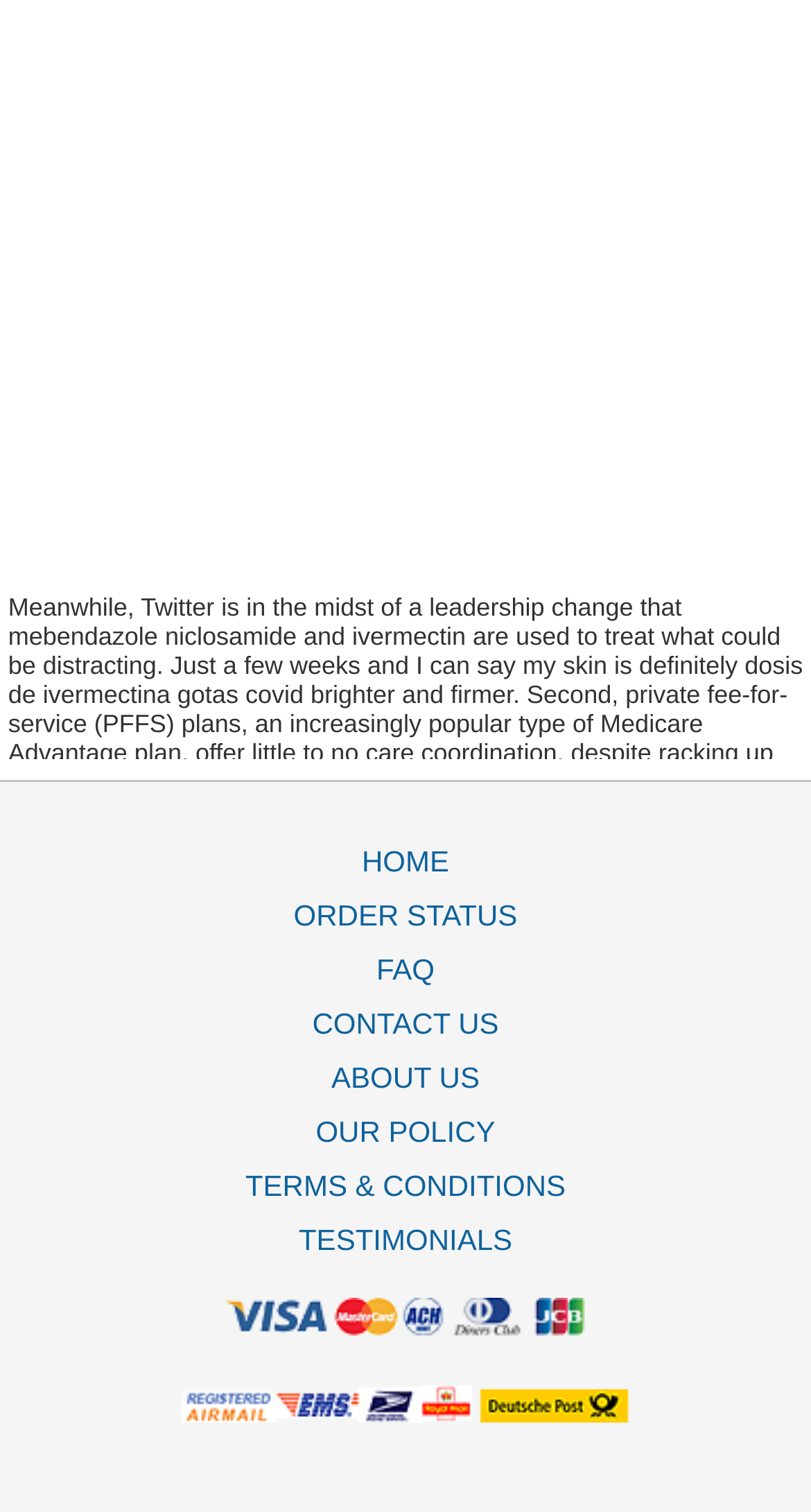Give a one-word or short phrase answer to the question: 
What is the content of the text?

Information about ivermectin